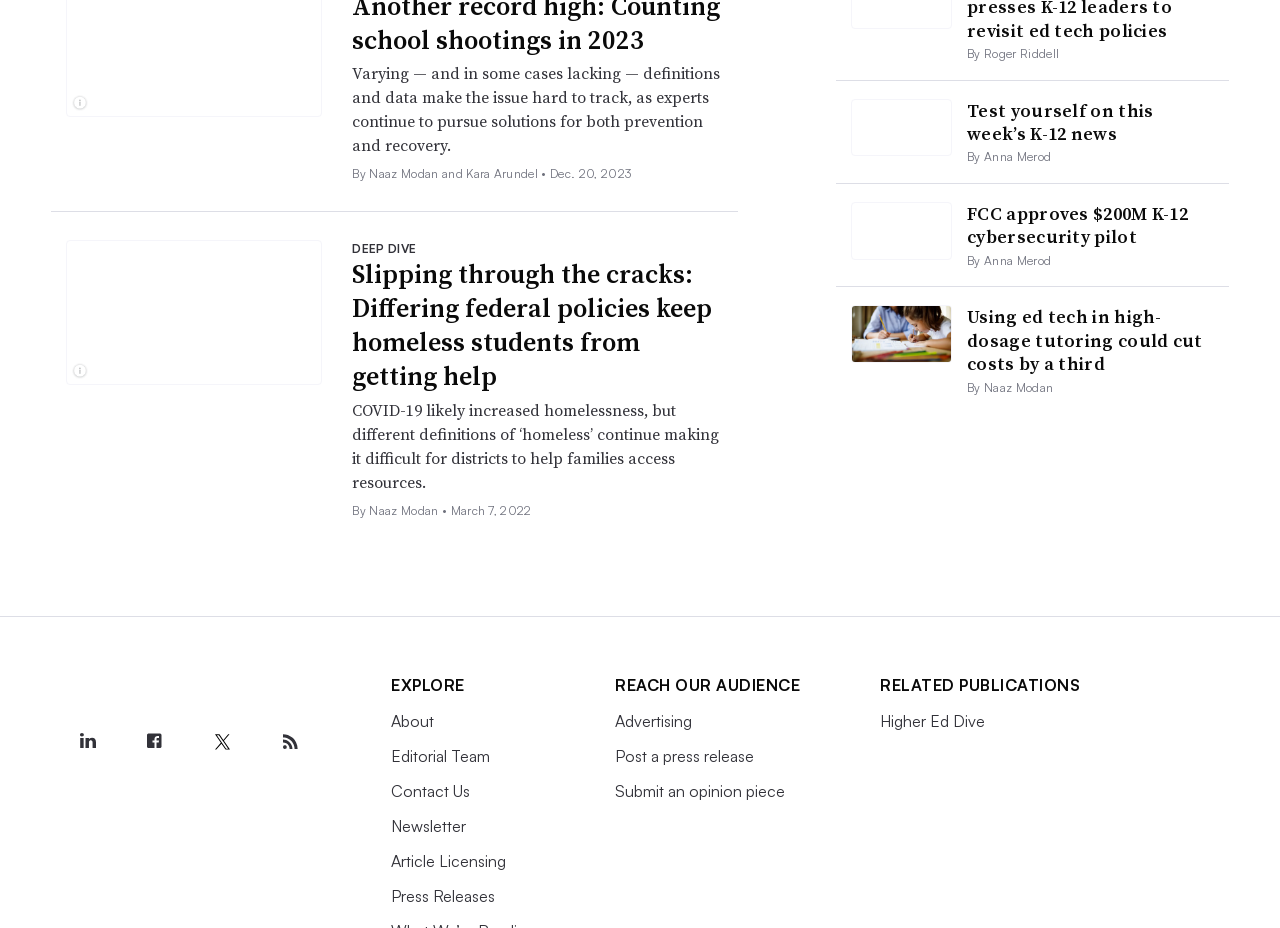Using the element description: "Newsletter", determine the bounding box coordinates. The coordinates should be in the format [left, top, right, bottom], with values between 0 and 1.

[0.306, 0.88, 0.364, 0.901]